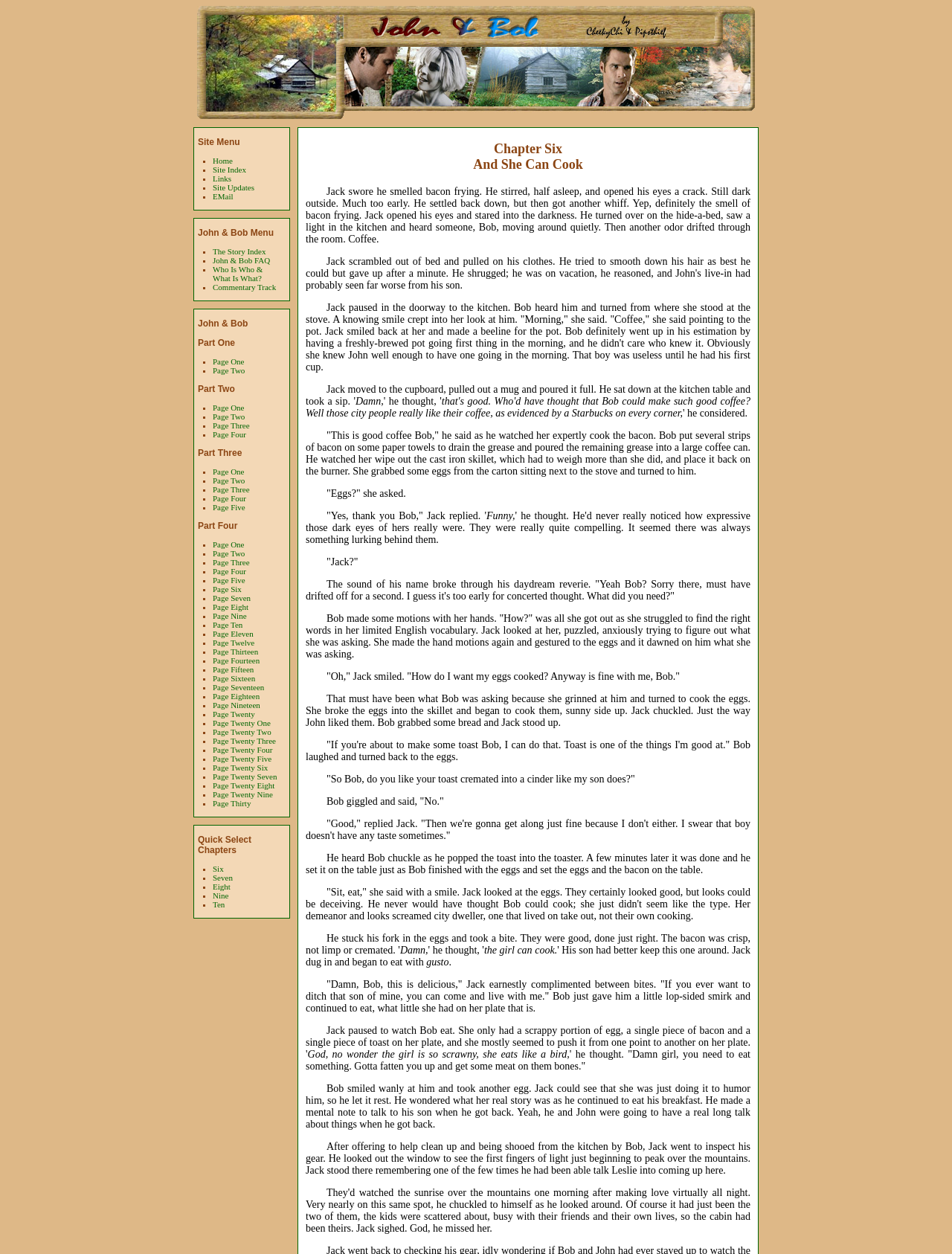Please determine the bounding box coordinates of the section I need to click to accomplish this instruction: "check commentary track".

[0.223, 0.225, 0.29, 0.233]